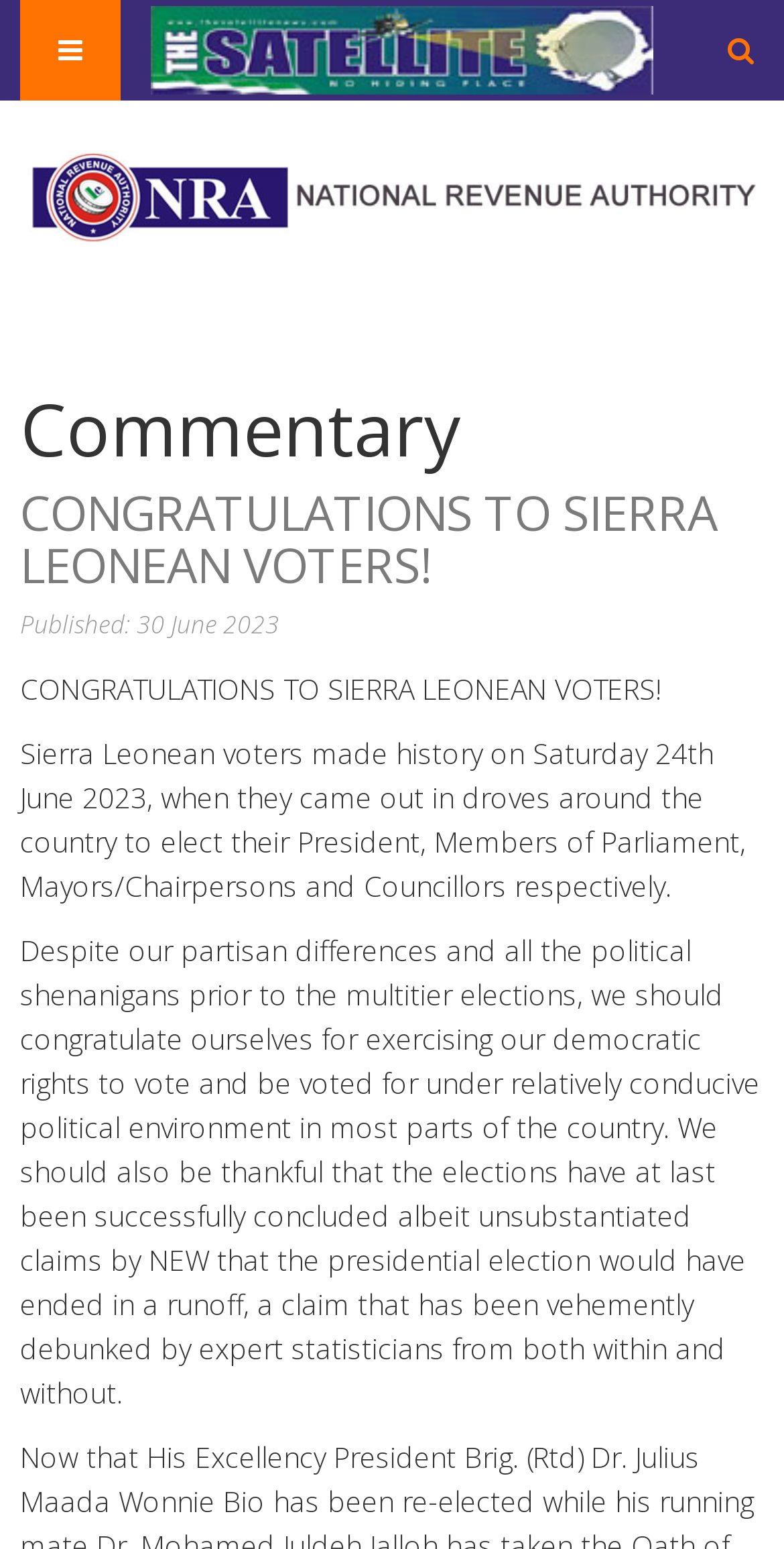Write an exhaustive caption that covers the webpage's main aspects.

The webpage appears to be a news article or blog post celebrating the successful elections in Sierra Leone. At the top, there is a logo or image of "The Satellite News" with a link to the website. Below it, there is a search bar with a placeholder text "Search..." and a button with a magnifying glass icon.

On the left side, there is a vertical advertisement with the label "adhere728v90". Above the advertisement, there is a button with a hamburger menu icon.

The main content of the webpage is divided into sections. The first section has a heading "Commentary" followed by a subheading "CONGRATULATIONS TO SIERRA LEONEAN VOTERS!" in a larger font size. Below the subheading, there is a link to the article with the same title.

The next section has a description list with a single detail, which displays the publication date "30 June 2023". Below it, there is a paragraph of text congratulating Sierra Leonean voters for exercising their democratic rights to vote. The text also expresses gratitude for the relatively conducive political environment during the elections.

The following section has a longer paragraph of text discussing the elections, including the claims of unsubstantiated results and the debunking of those claims by expert statisticians.